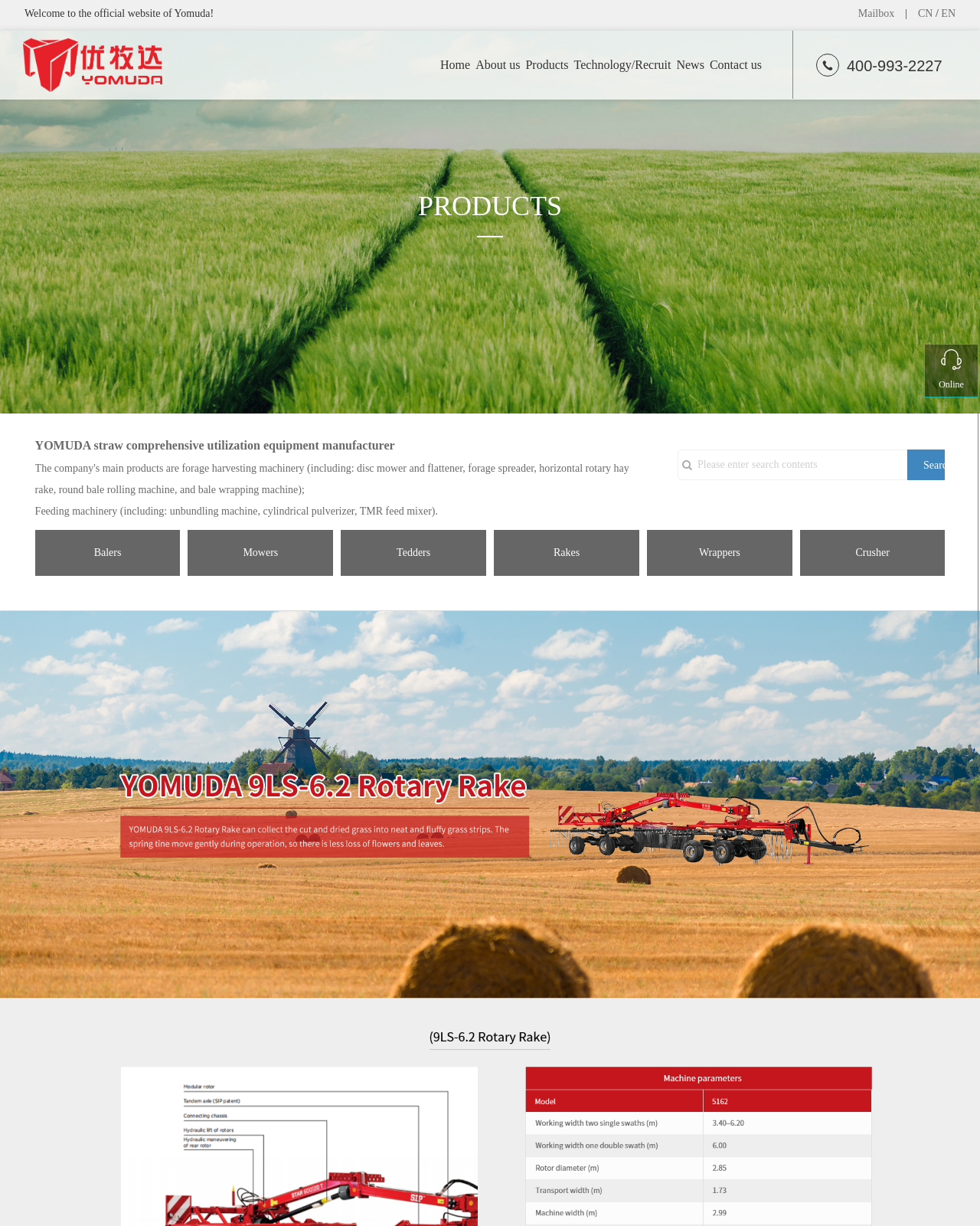Find the bounding box coordinates for the UI element that matches this description: "Transparency Seal".

None